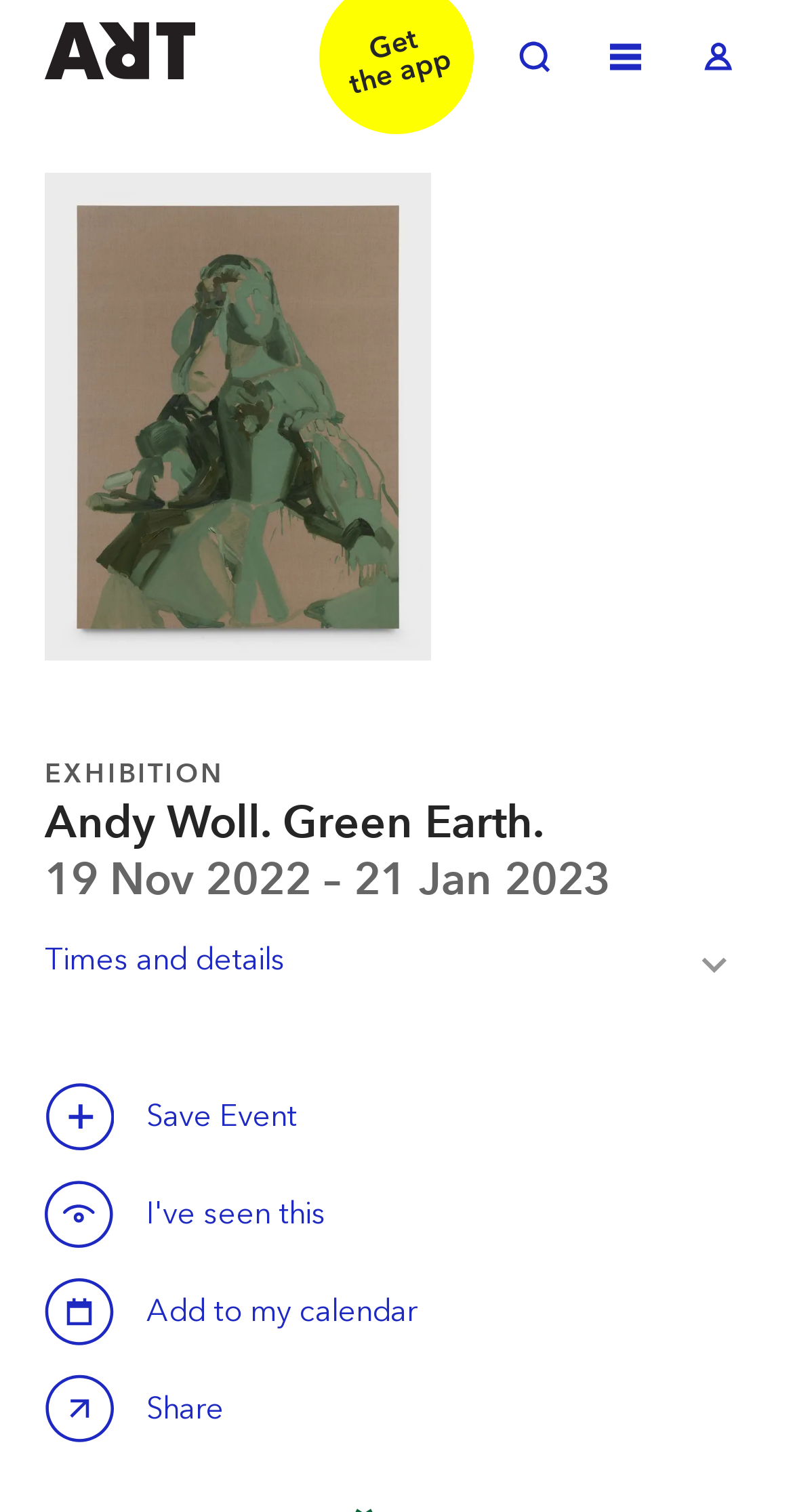Explain the webpage's design and content in an elaborate manner.

The webpage is about an art exhibition titled "Green Earth" by Andy Woll at Night Gallery in Los Angeles. At the top left corner, there are three links: "Welcome to ArtRabbit", "Toggle Search", and "Toggle Menu", followed by "Toggle Log in" at the top right corner. 

Below these links, there is a large image of a painting titled "Mt. Wilson (Princess Margaret Theresa XII)" by Andy Woll, which takes up most of the top section of the page. 

Underneath the image, there is a header section with three headings: "EXHIBITION", "Andy Woll. Green Earth.", and "19 Nov 2022 – 21 Jan 2023", which provide the exhibition title, artist name, and dates. 

To the right of the headings, there are several buttons: "Times and details Toggle", "Save this event", "Calendar", and "Share Andy Woll. Green Earth.". The "Save this event" button appears twice, with a "Save Event" text label next to the second instance. The "Calendar" button has an "Add to my calendar" text label next to it.